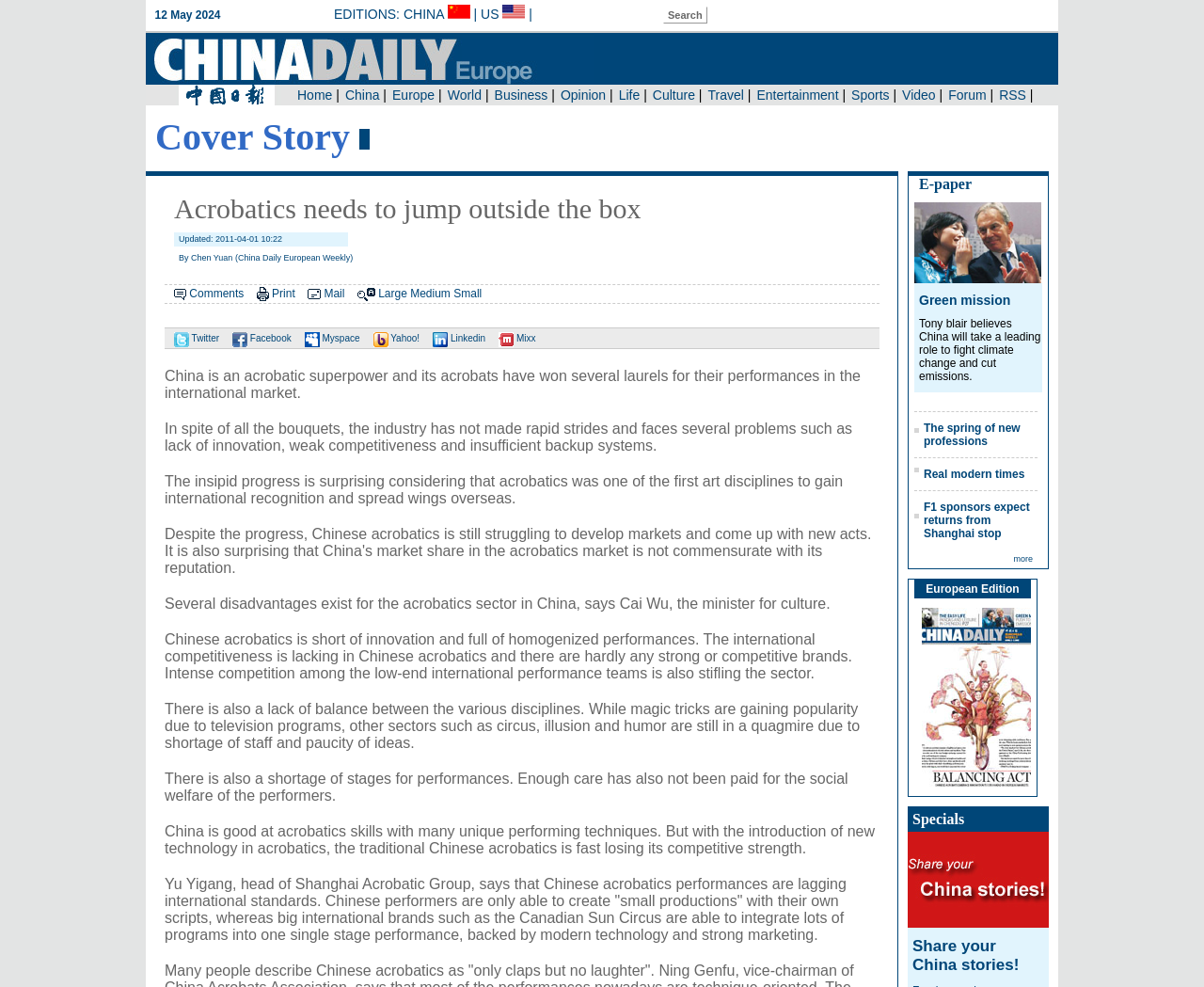Given the element description "The spring of new professions", identify the bounding box of the corresponding UI element.

[0.767, 0.427, 0.847, 0.454]